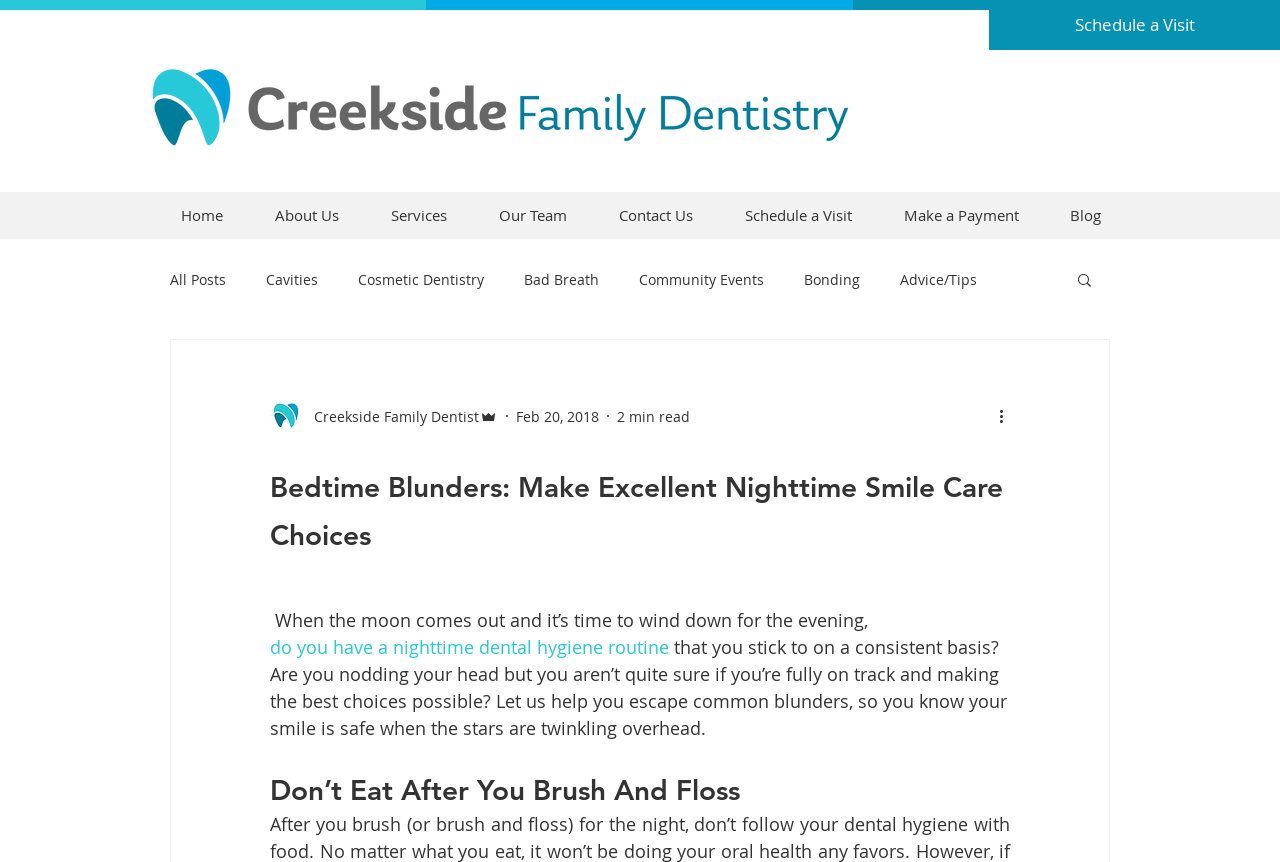Please locate the bounding box coordinates of the element's region that needs to be clicked to follow the instruction: "Read the 'Bedtime Blunders: Make Excellent Nighttime Smile Care Choices' article". The bounding box coordinates should be provided as four float numbers between 0 and 1, i.e., [left, top, right, bottom].

[0.211, 0.532, 0.789, 0.644]